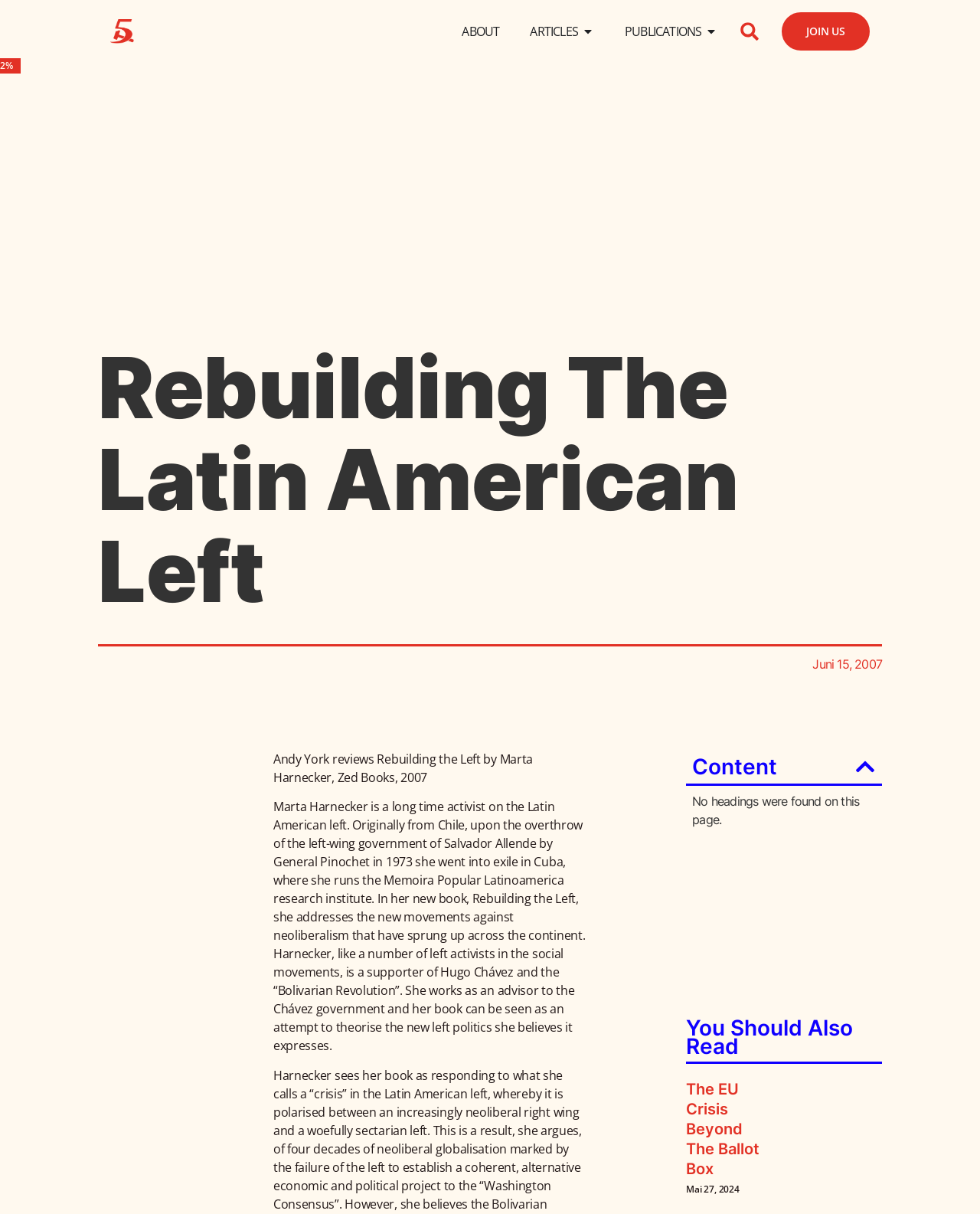Identify the bounding box coordinates of the clickable region to carry out the given instruction: "Read the article 'The EU Crisis Beyond The Ballot Box'".

[0.7, 0.89, 0.775, 0.97]